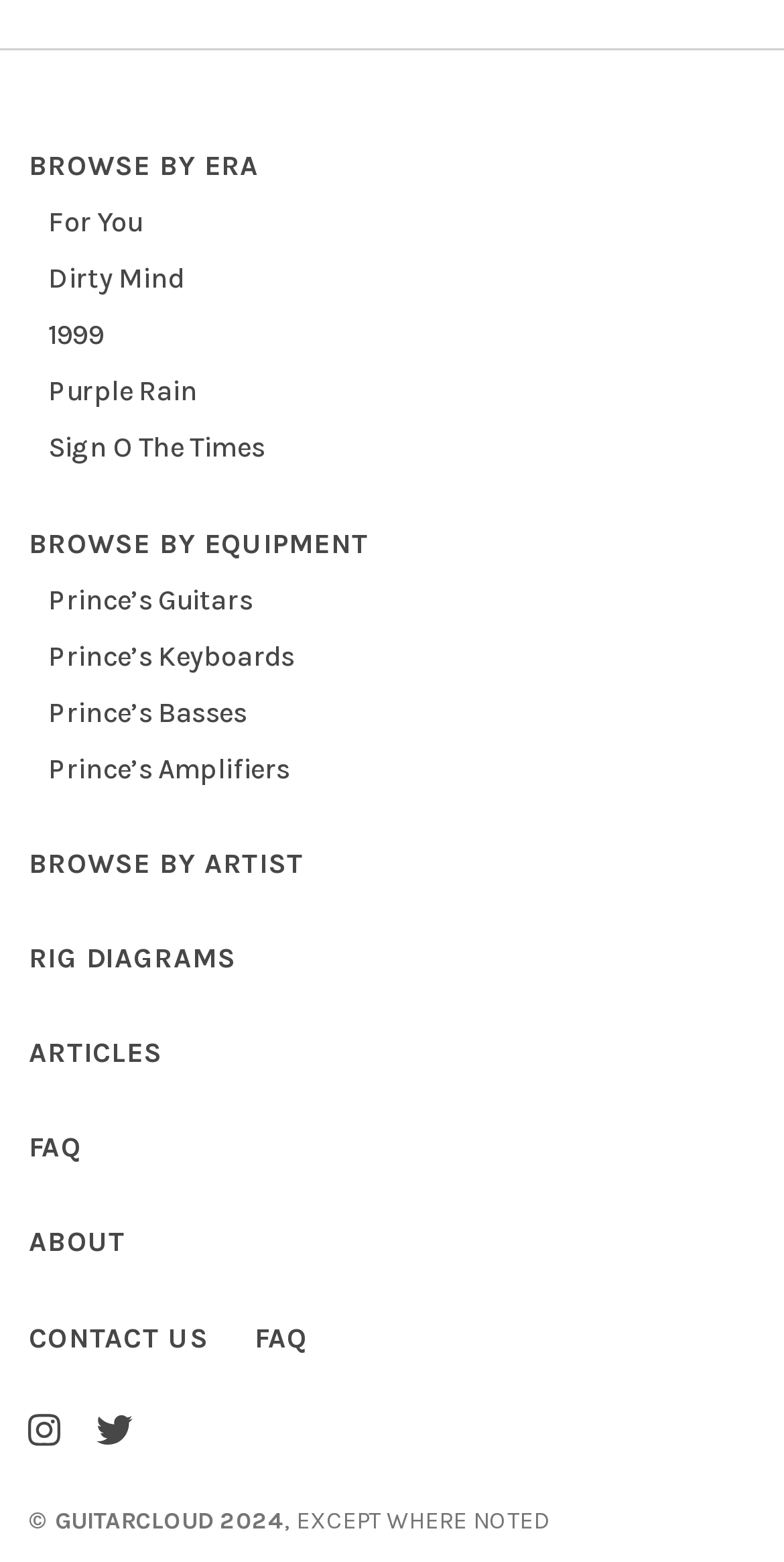Please provide a one-word or phrase answer to the question: 
How many navigation sections are in the footer?

4